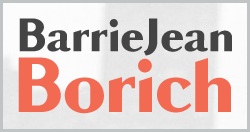What is the color of 'Borich'?
Could you answer the question in a detailed manner, providing as much information as possible?

According to the caption, 'Borich' stands out in a vibrant orange hue, which creates a visual contrast with the darker shade of 'Barrie Jean'.